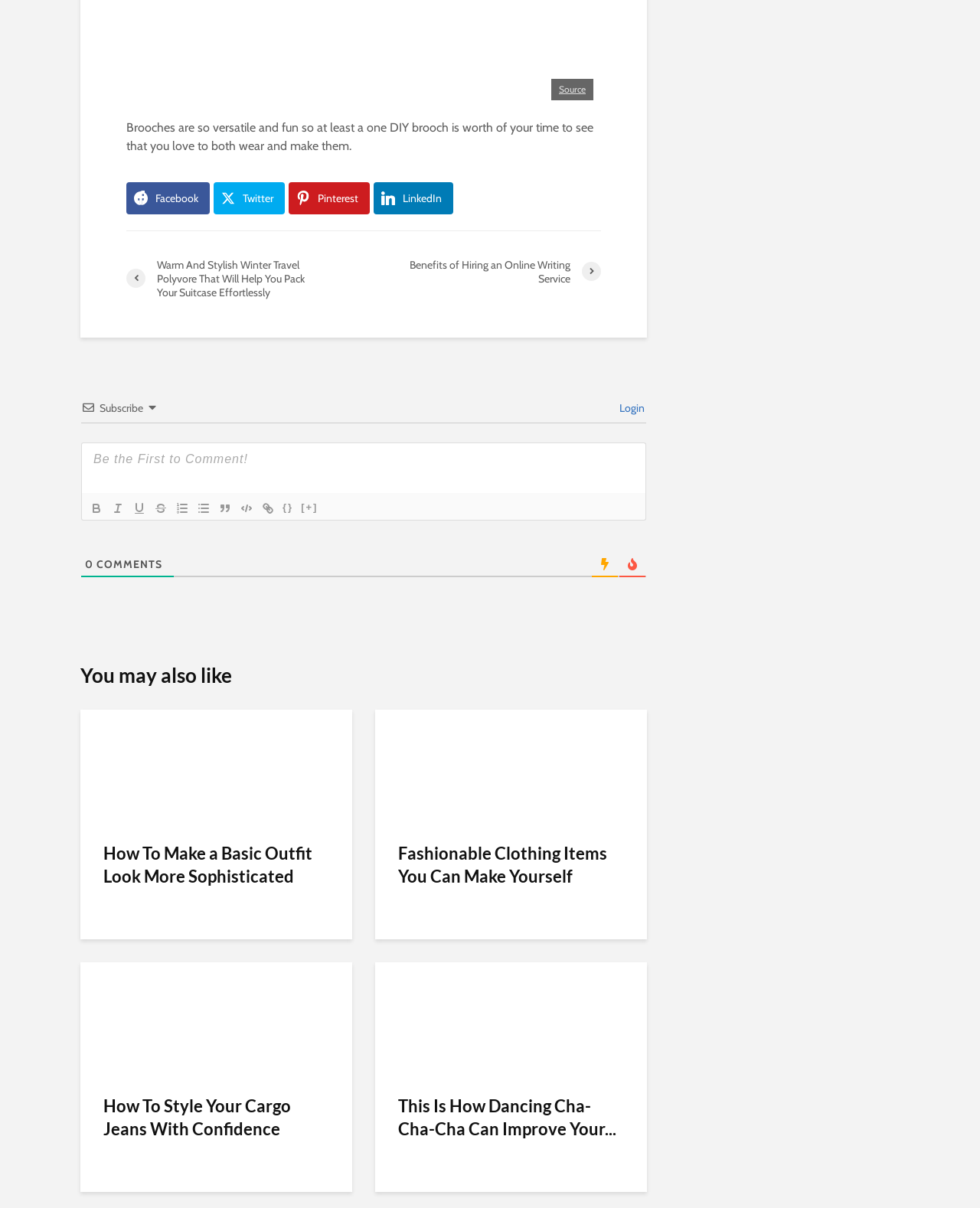What is the topic of the article with the link 'How To Make a Basic Outfit Look More Sophisticated'?
Answer briefly with a single word or phrase based on the image.

Fashion